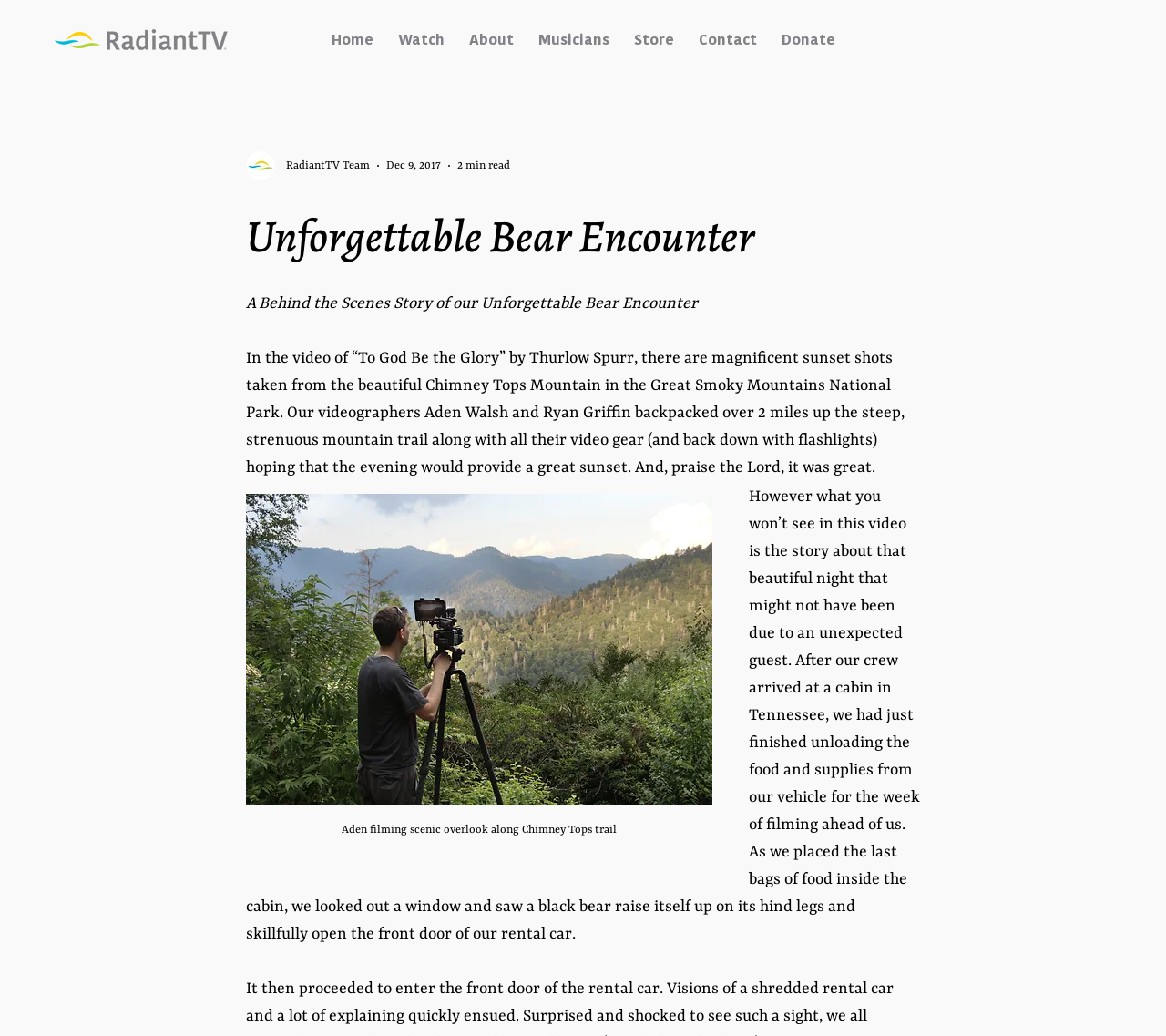Provide the bounding box coordinates for the UI element that is described by this text: "Home". The coordinates should be in the form of four float numbers between 0 and 1: [left, top, right, bottom].

[0.273, 0.017, 0.33, 0.061]